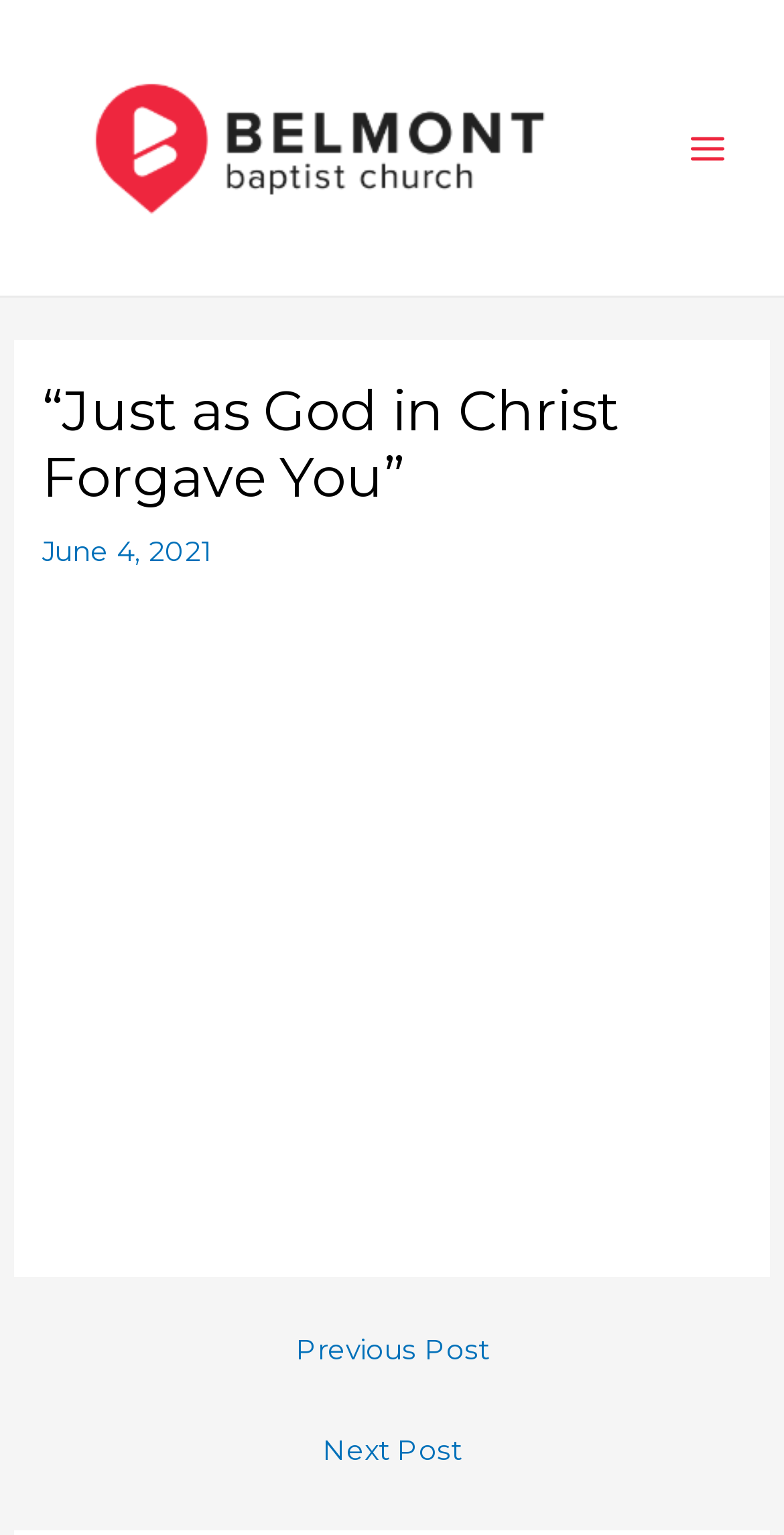What is the purpose of the button at the top right?
Look at the image and respond with a one-word or short-phrase answer.

To open the main menu